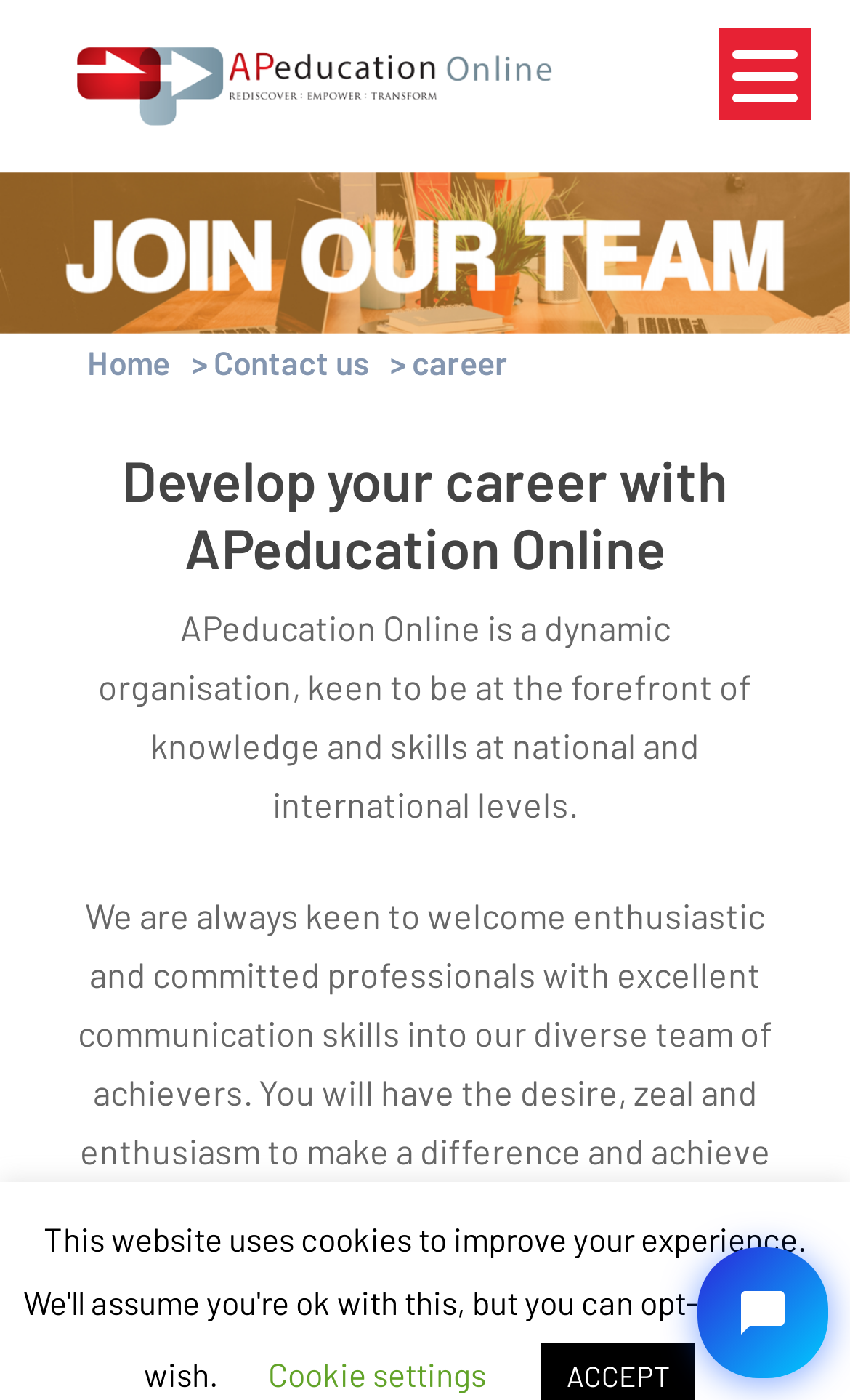What is the current page about?
Give a single word or phrase answer based on the content of the image.

Career development